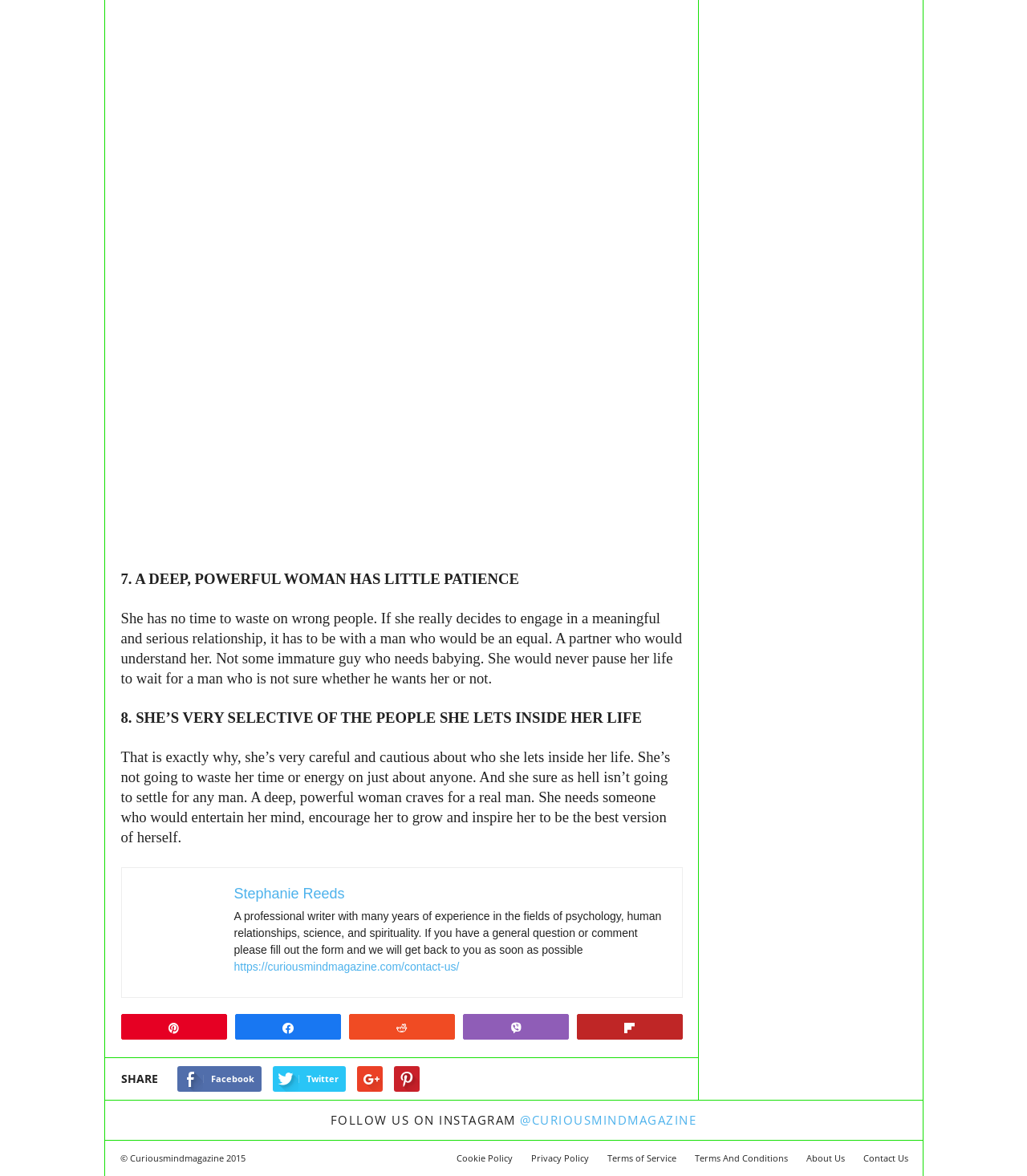Bounding box coordinates should be in the format (top-left x, top-left y, bottom-right x, bottom-right y) and all values should be floating point numbers between 0 and 1. Determine the bounding box coordinate for the UI element described as: Share

[0.229, 0.863, 0.331, 0.883]